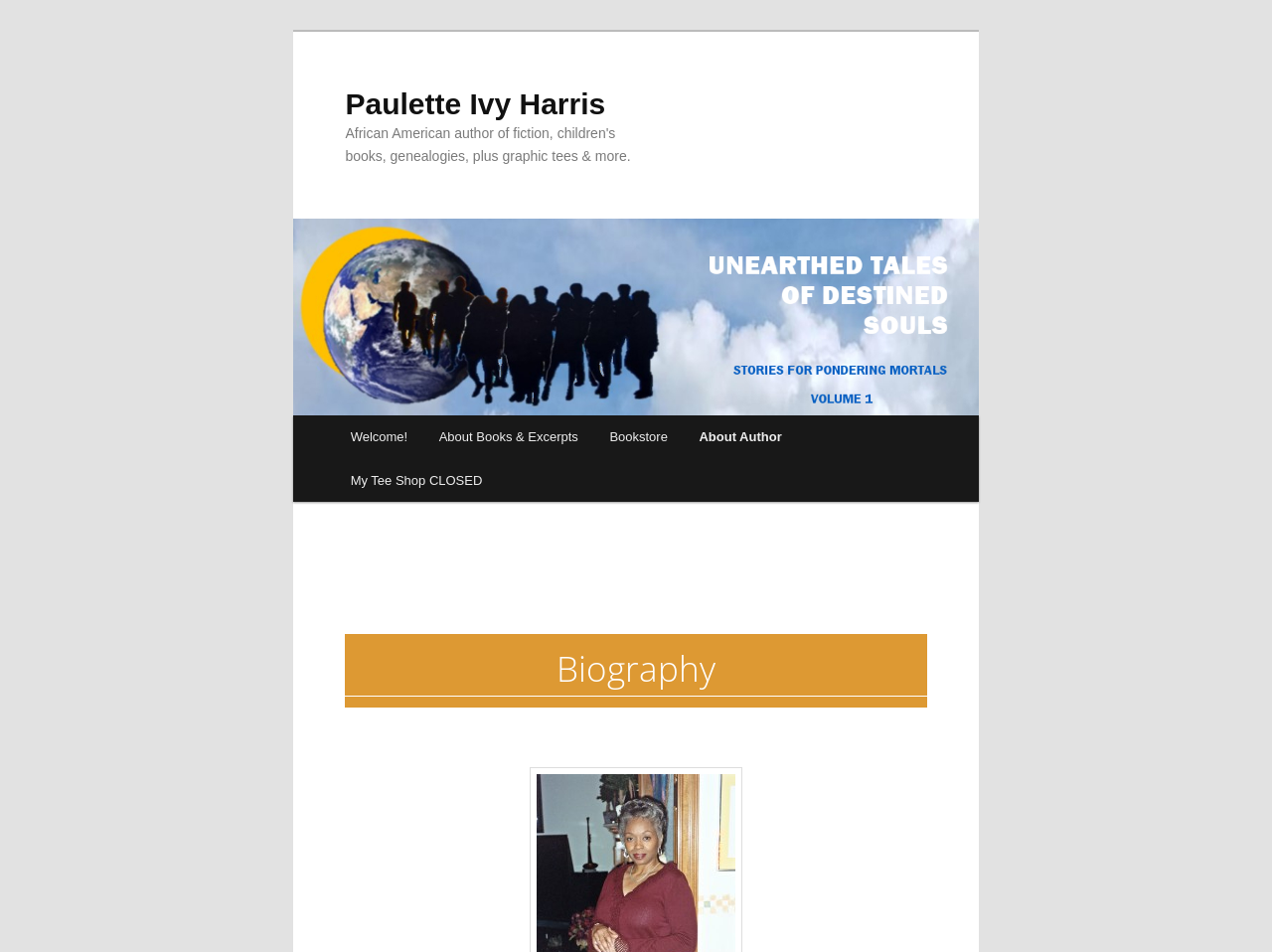What is Paulette Ivy Harris?
Answer with a single word or short phrase according to what you see in the image.

African American author